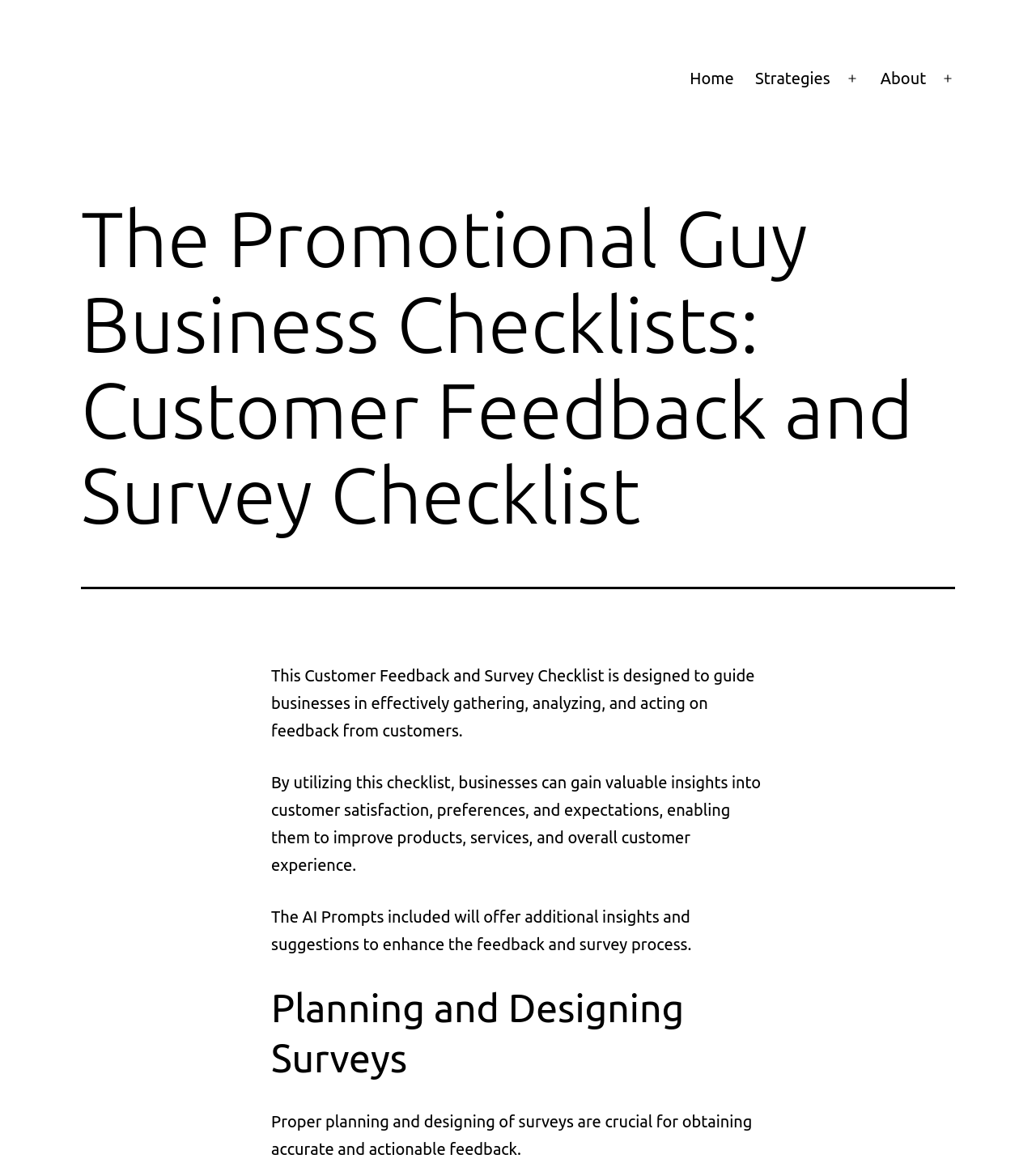Provide a comprehensive caption for the webpage.

The webpage is about a customer feedback and survey checklist, designed to guide businesses in gathering, analyzing, and acting on customer feedback. At the top left, there is a link to "The Promotional Guy | Content Strategies With Profitable Results". Below this, there is a primary navigation menu with links to "Home", "Strategies", and "About", as well as two buttons to open additional menus.

In the main content area, there is a header section with a heading that reads "The Promotional Guy Business Checklists: Customer Feedback and Survey Checklist". Below this, there are three paragraphs of text that describe the purpose and benefits of the checklist, including gaining valuable insights into customer satisfaction and improving products and services.

Further down, there is a heading "Planning and Designing Surveys" followed by a paragraph of text that emphasizes the importance of proper planning and designing of surveys for obtaining accurate and actionable feedback. Overall, the webpage appears to be a resource for businesses looking to improve their customer feedback and survey processes.